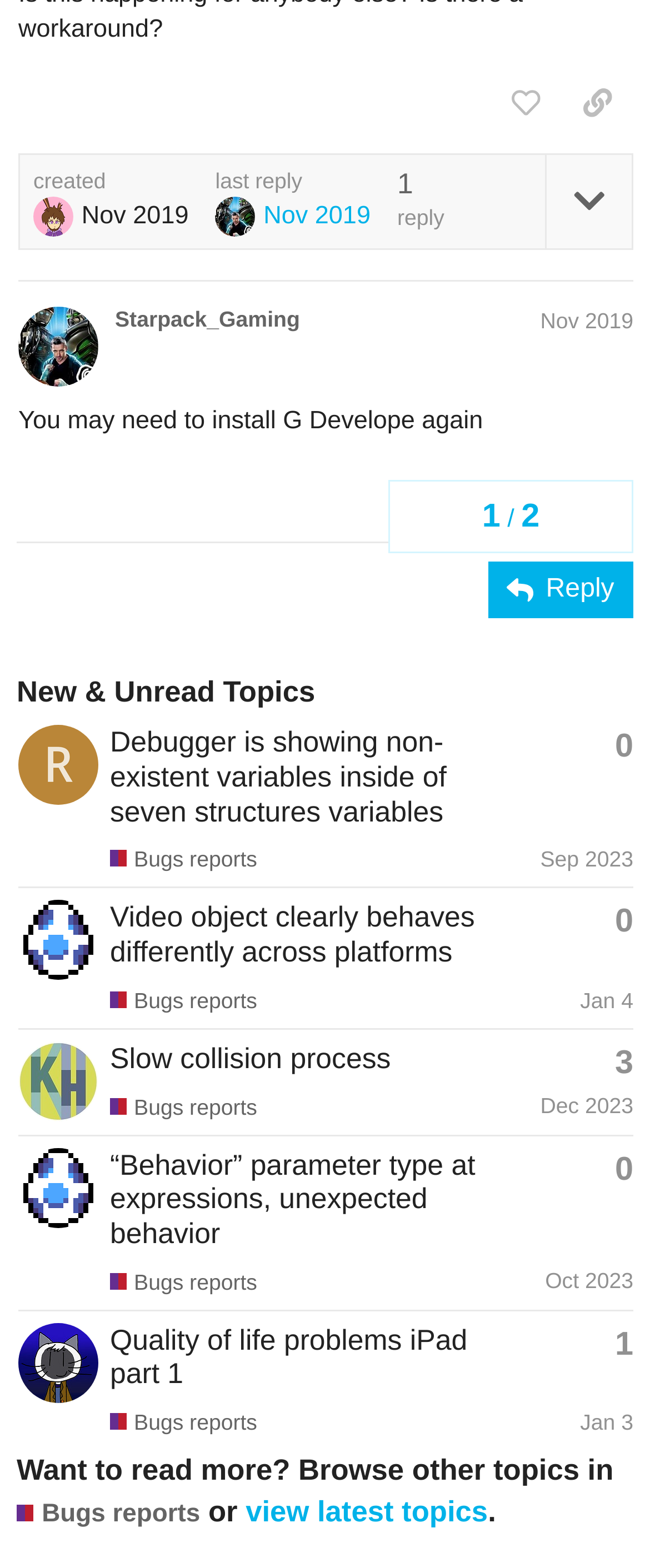Determine the bounding box for the HTML element described here: "title="expand topic details"". The coordinates should be given as [left, top, right, bottom] with each number being a float between 0 and 1.

[0.838, 0.099, 0.972, 0.159]